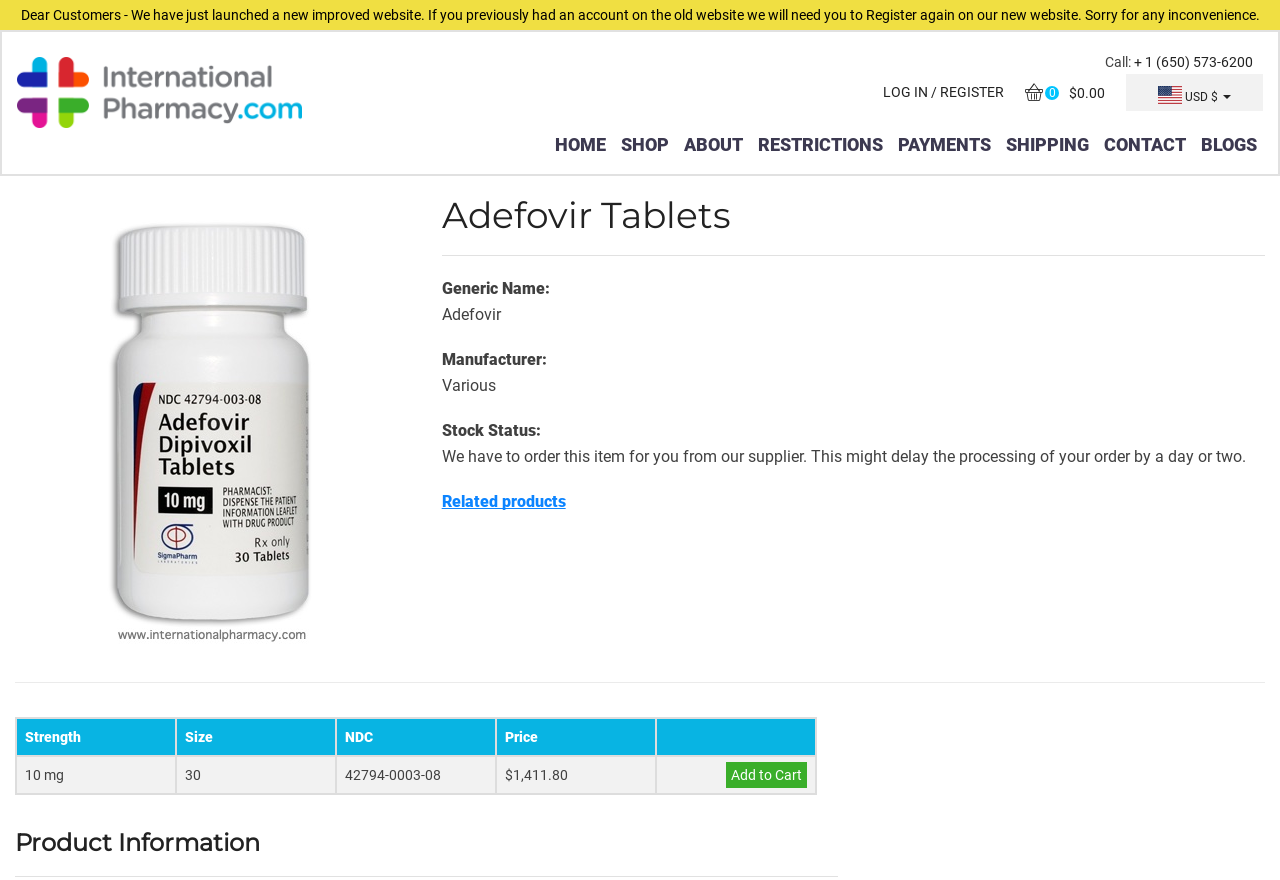Please reply to the following question using a single word or phrase: 
What is the phone number to call?

+1 (650) 573-6200